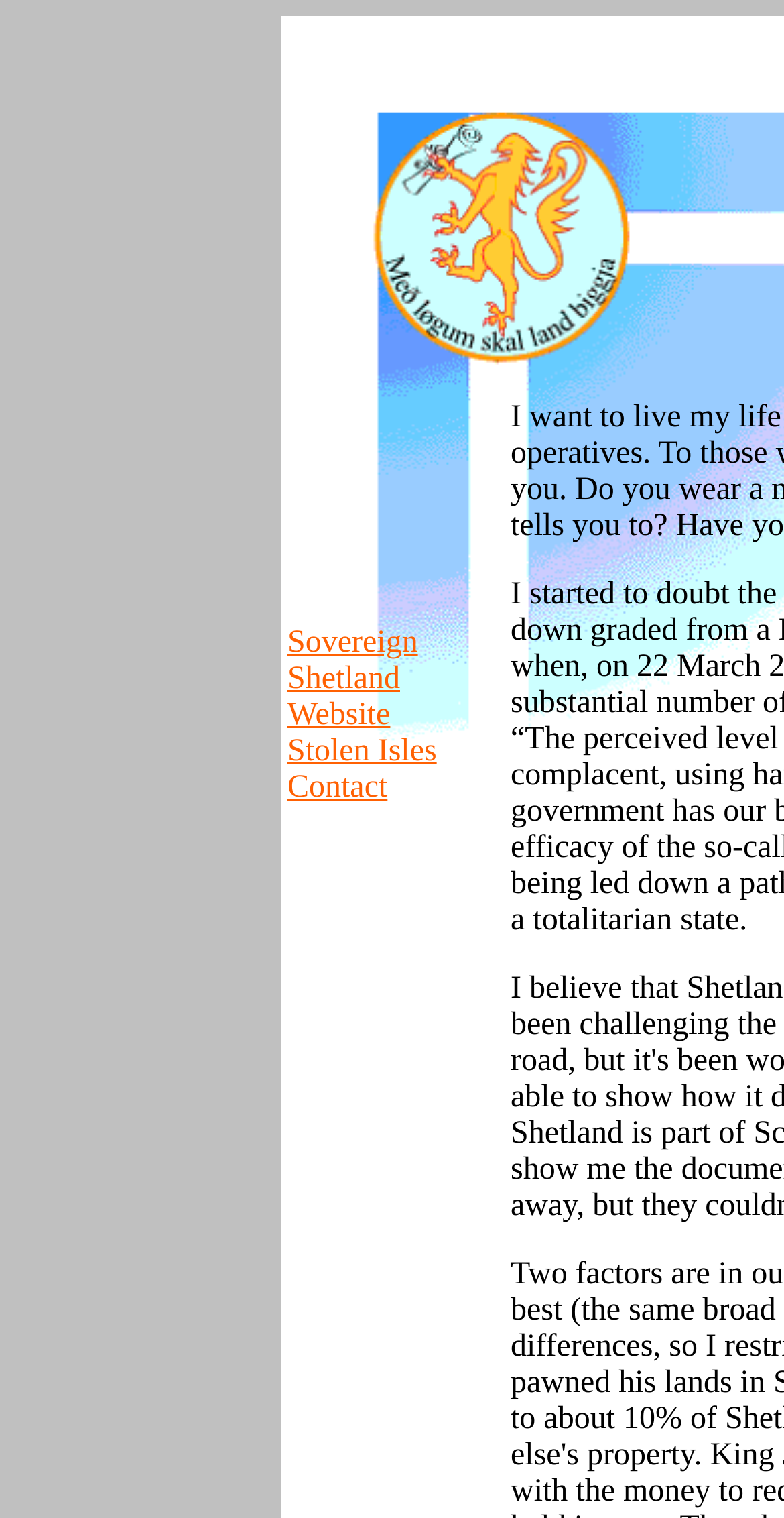Provide the bounding box coordinates of the HTML element described by the text: "Stolen Isles".

[0.367, 0.484, 0.557, 0.506]